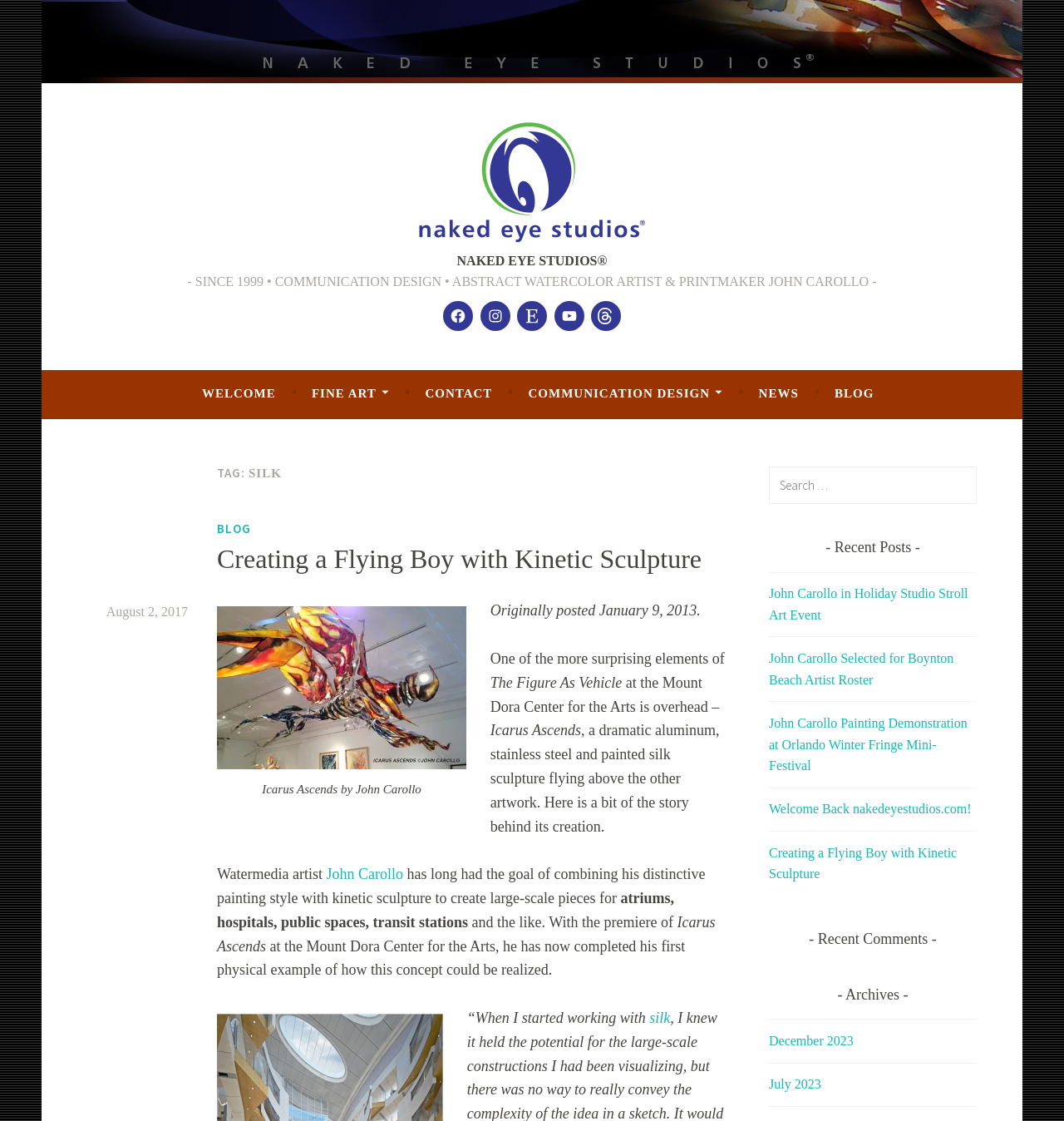Use a single word or phrase to answer the question: What is the name of the studio?

Naked Eye Studios